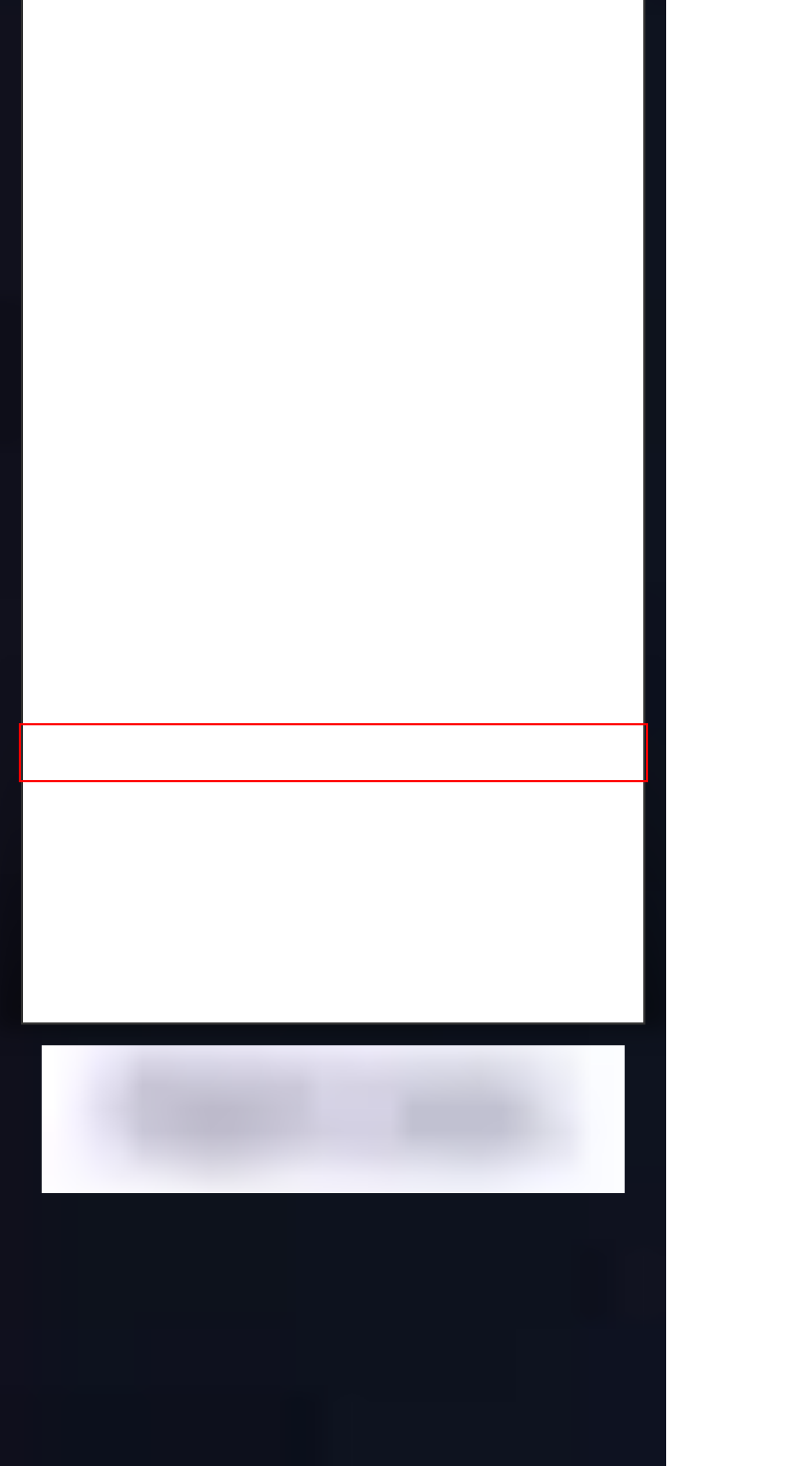You are given a screenshot depicting a webpage with a red bounding box around a UI element. Select the description that best corresponds to the new webpage after clicking the selected element. Here are the choices:
A. Realtor Store | newresg
B. Marketing | newresg
C. Utilities | newresg
D. Calculators | newresg
E. Maps | newresg
F. Public Schools  | newresg
G. HOA's | newresg
H. All About Downtown | newresg

A